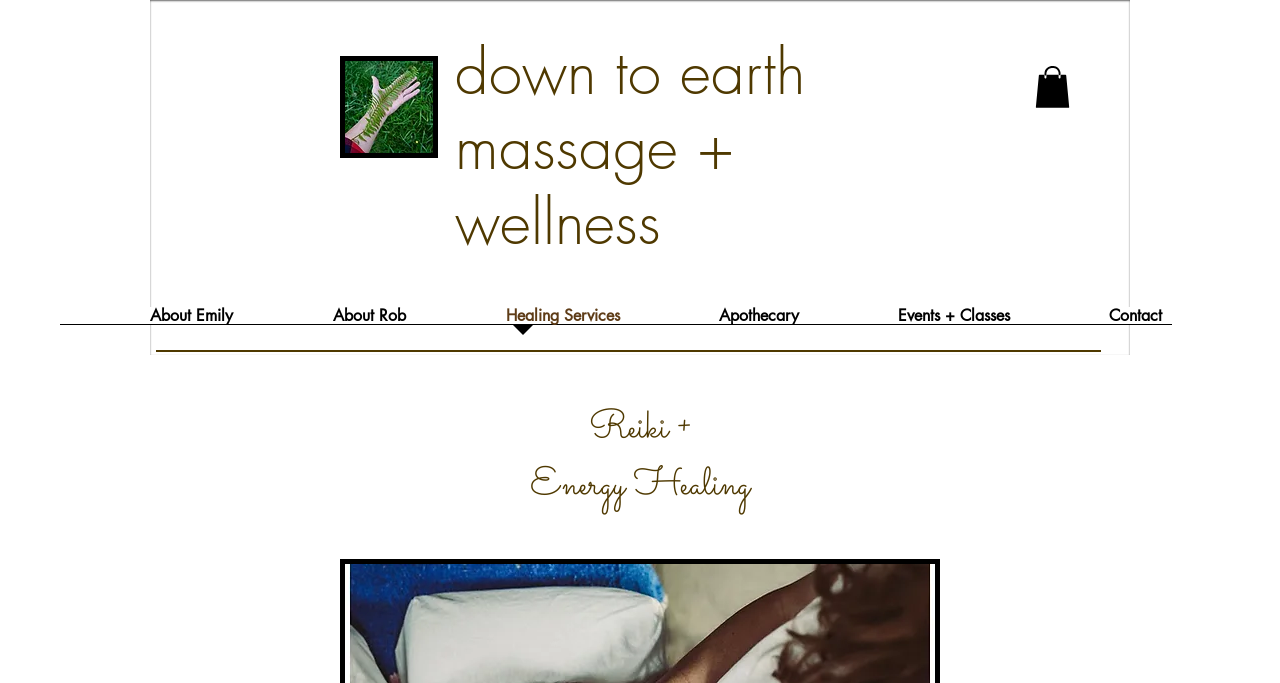Offer an extensive depiction of the webpage and its key elements.

The webpage is about Down to Earth Massage + Wellness, a business that offers Reiki and energy healing services. At the top left of the page, there is a logo image, and next to it, the business name "Down to Earth" is written in a large font, with "Massage + Wellness" written below it. 

On the top right, there is a small button with an icon. Below the business name, there is a navigation menu that spans across the page, with links to different sections of the website, including "About Emily", "About Rob", "Healing Services", "Apothecary", "Events + Classes", and "Contact".

In the middle of the page, there is a large image that takes up about a quarter of the page. The image is positioned slightly above the center of the page.

Towards the bottom of the page, there are two headings, "Reiki +" and "Energy Healing", which are likely related to the services offered by the business. The overall layout of the page is simple and easy to navigate, with clear headings and concise text.